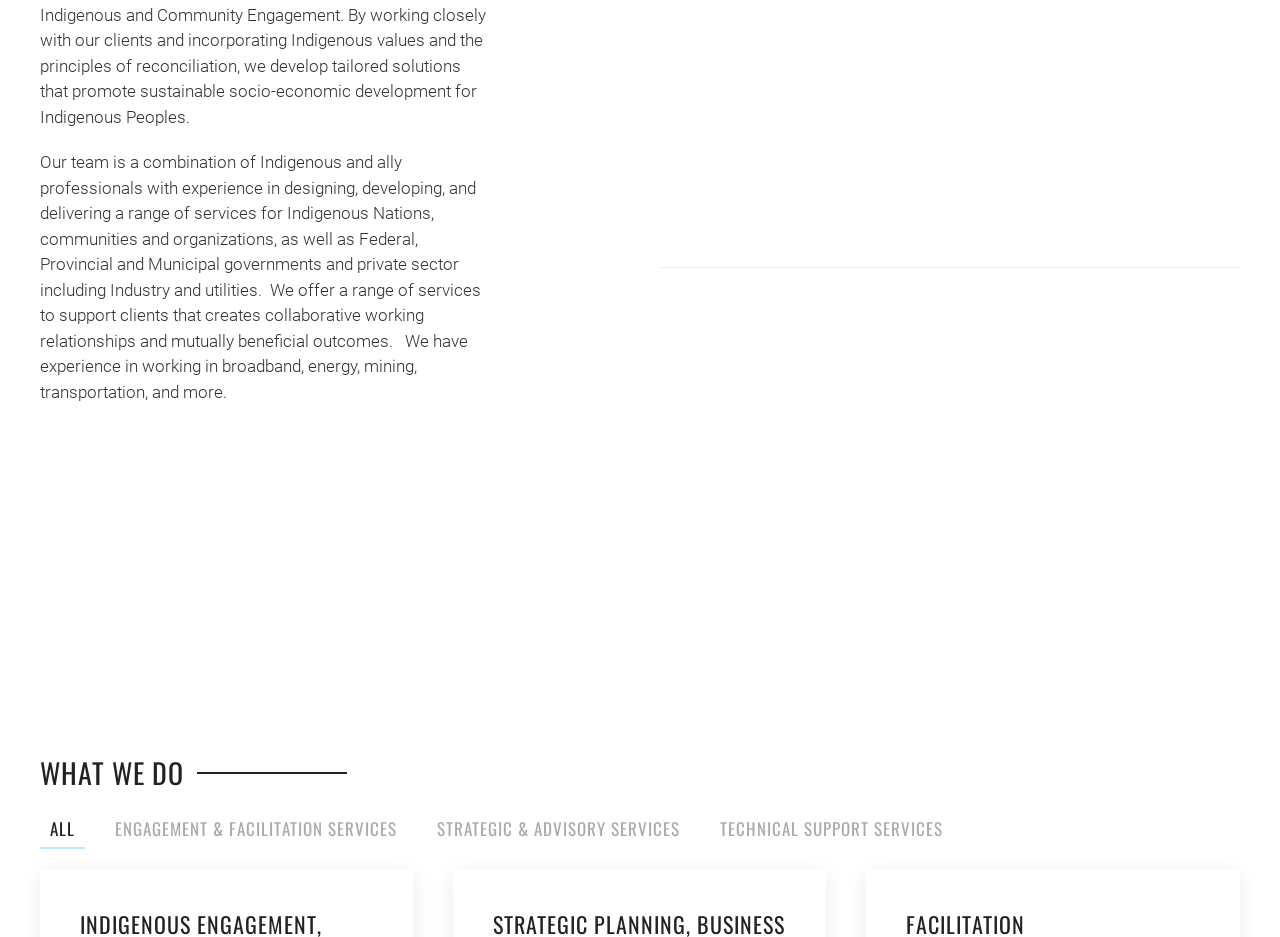What is the main service category?
Please answer the question as detailed as possible.

The main service category can be determined by looking at the buttons below the 'WHAT WE DO' heading. The first button is labeled 'ALL', which suggests that it is the main service category.